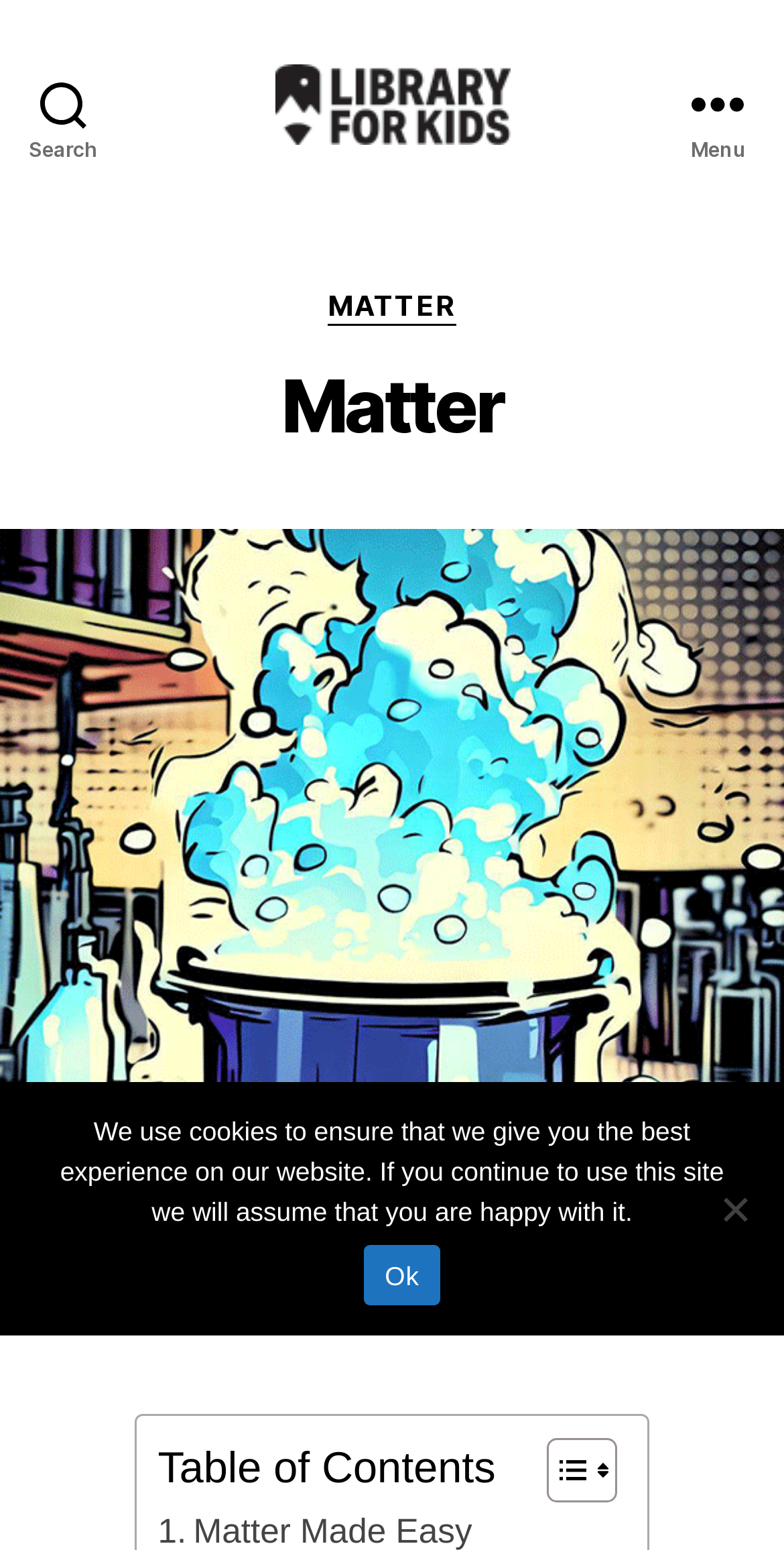Offer a detailed account of what is visible on the webpage.

The webpage is about the concept of matter, specifically designed for kids. At the top left corner, there is a search button. Next to it, there is a link to the "Library For Kids" with an accompanying image. On the top right corner, there is a menu button.

When the menu button is expanded, a header section appears with a "Categories" label and a link to "MATTER". Below it, there is a heading that reads "Matter". Underneath the heading, there is a figure that takes up most of the page's width.

At the bottom of the page, there is a table of contents section with a "Table of Contents" label and a link to toggle its visibility. The toggle link has two small images next to it.

A cookie notice dialog is displayed at the bottom of the page, which informs users that the website uses cookies to ensure the best experience. The notice includes a message, an "Ok" button, and a "No" option.